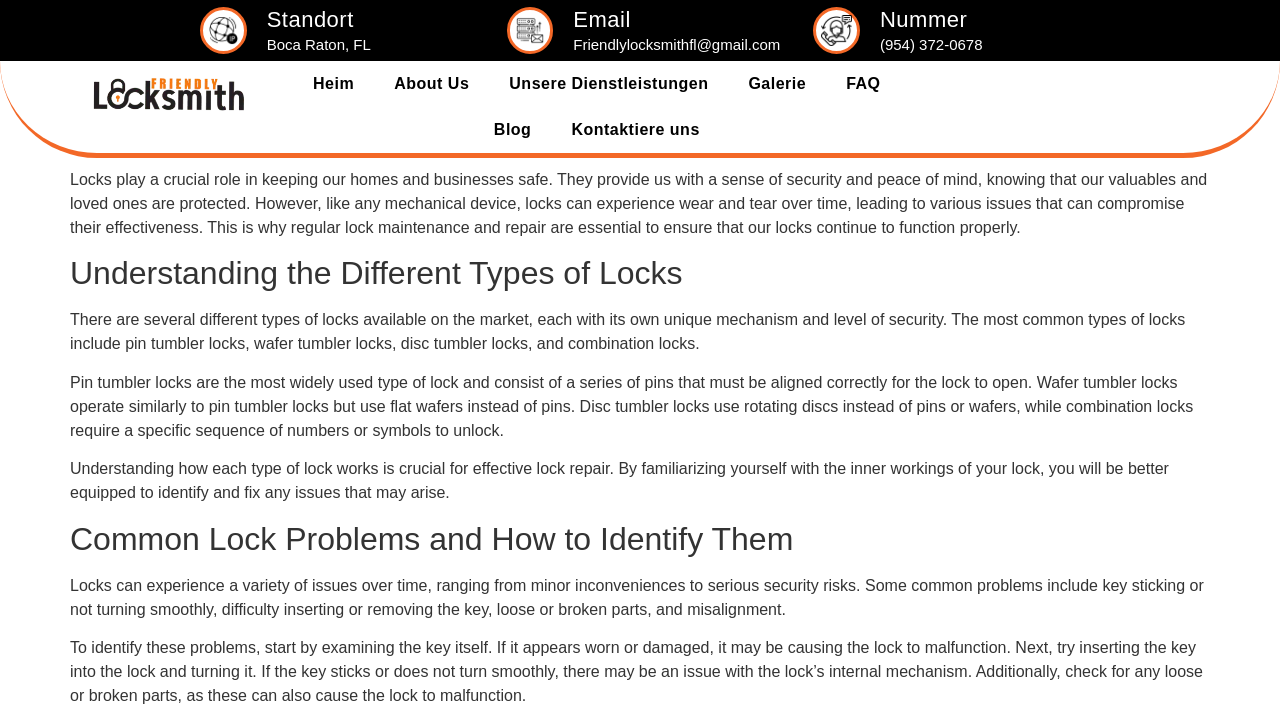What is the purpose of regular lock maintenance and repair?
Please interpret the details in the image and answer the question thoroughly.

I found the purpose of regular lock maintenance and repair by reading the StaticText that says 'This is why regular lock maintenance and repair are essential to ensure that our locks continue to function properly'.